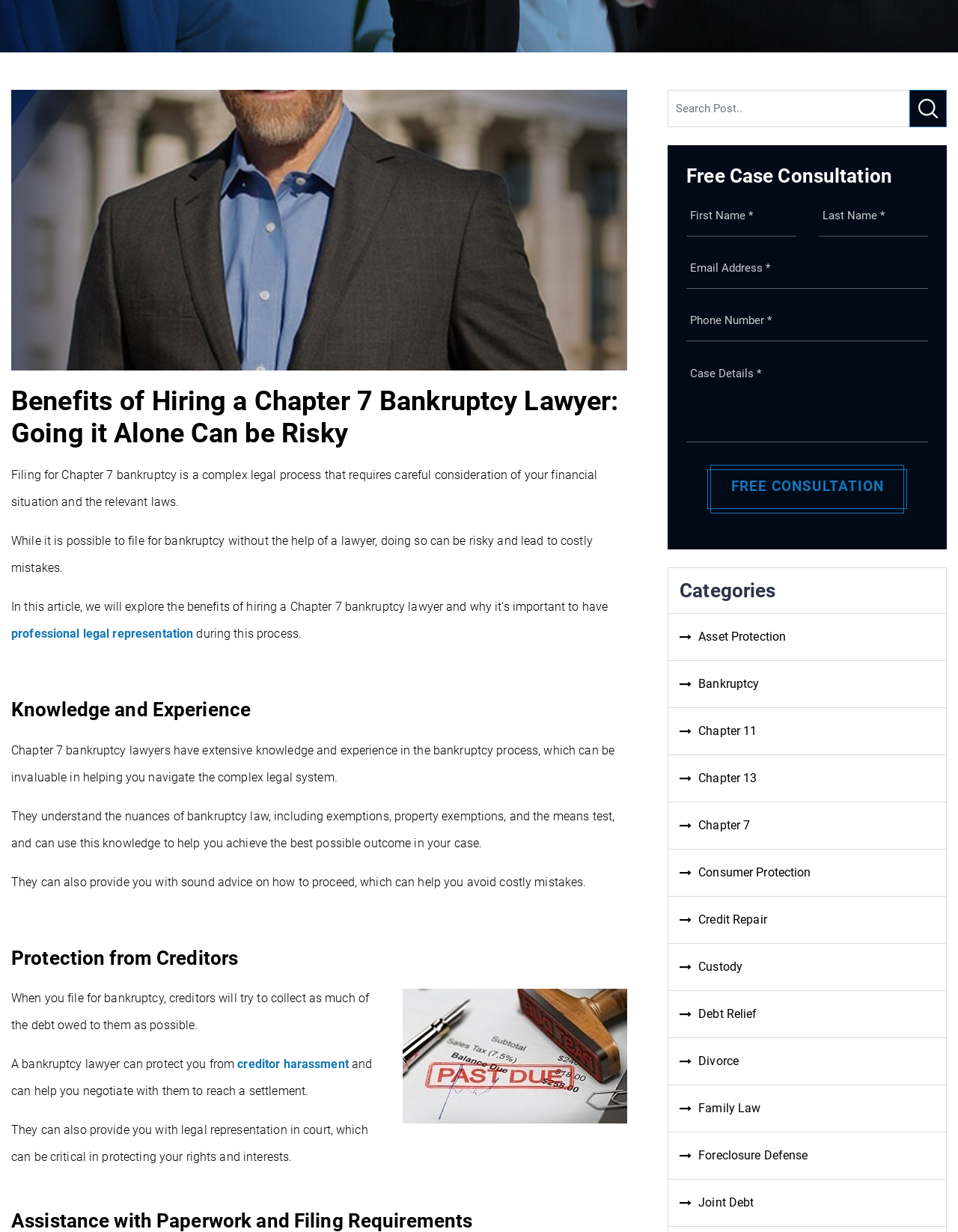From the element description: "Asset Protection", extract the bounding box coordinates of the UI element. The coordinates should be expressed as four float numbers between 0 and 1, in the order [left, top, right, bottom].

[0.697, 0.498, 0.988, 0.536]